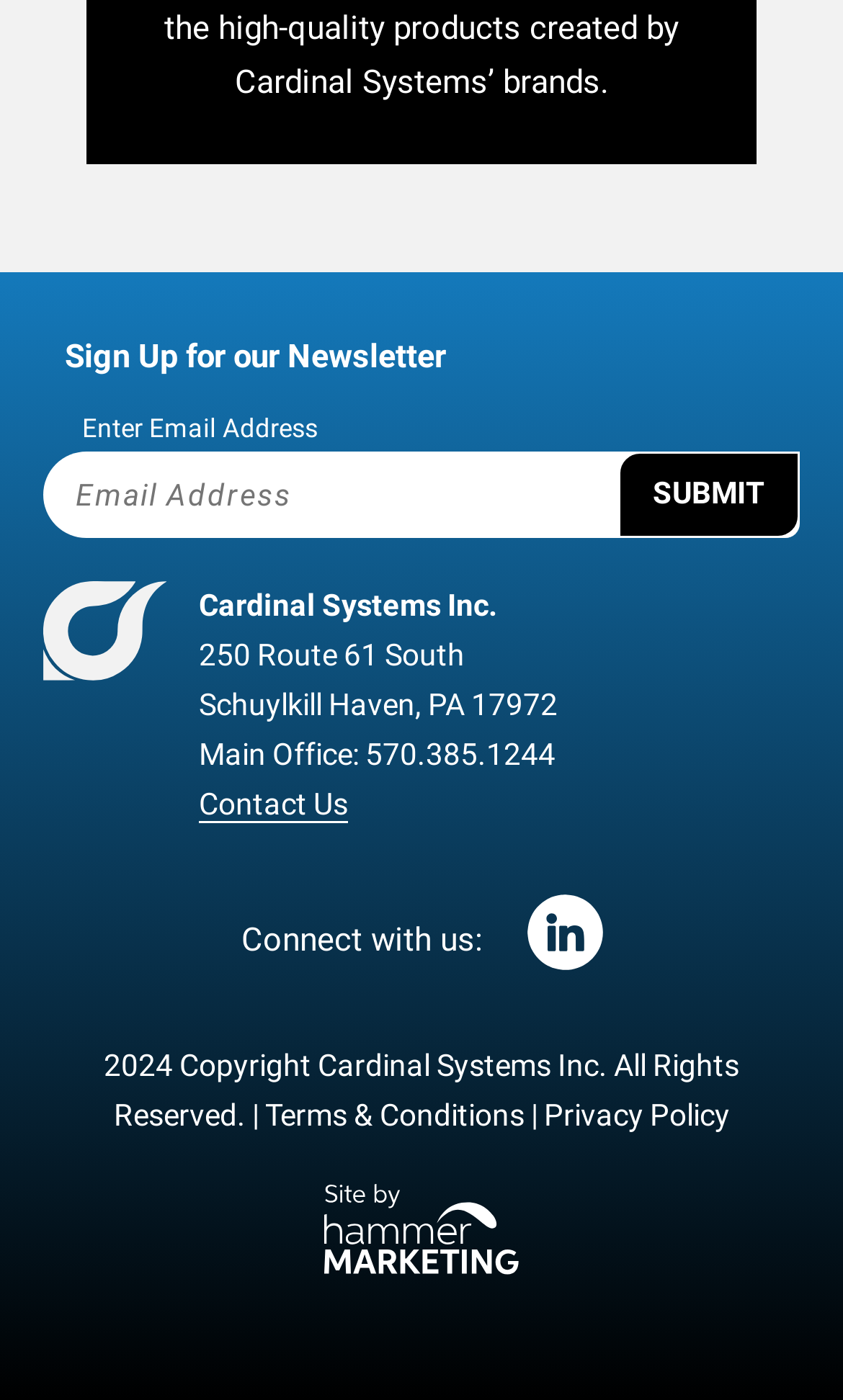What is the phone number of the main office?
Please respond to the question with a detailed and well-explained answer.

The phone number of the main office can be found in the top section of the webpage, where it is written as 'Main Office: 570.385.1244' in a static text element.